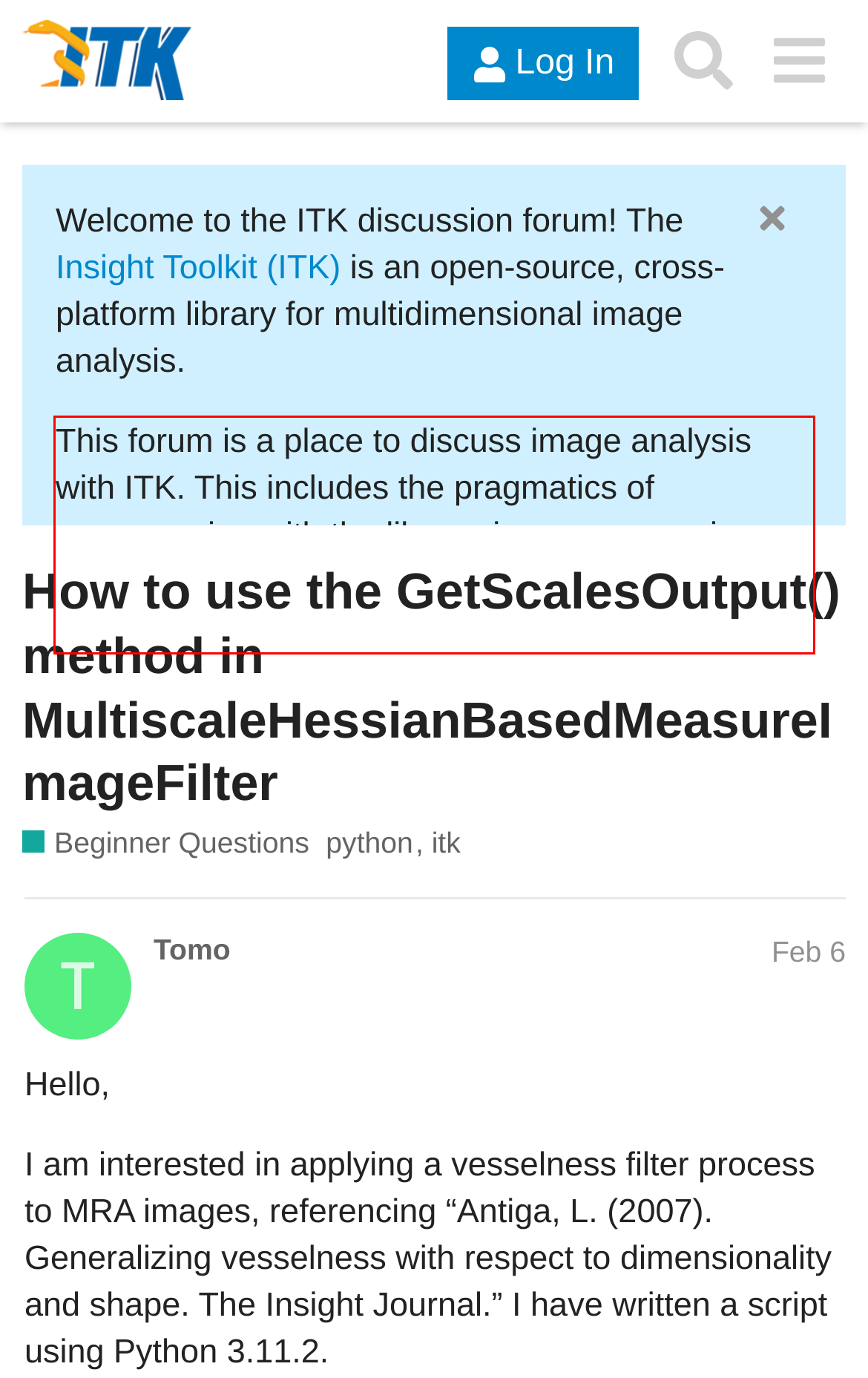Examine the screenshot of the webpage, locate the red bounding box, and generate the text contained within it.

This forum is a place to discuss image analysis with ITK. This includes the pragmatics of programming with the library, image processing theory, how to address specific problems, and how to contribute to the community.